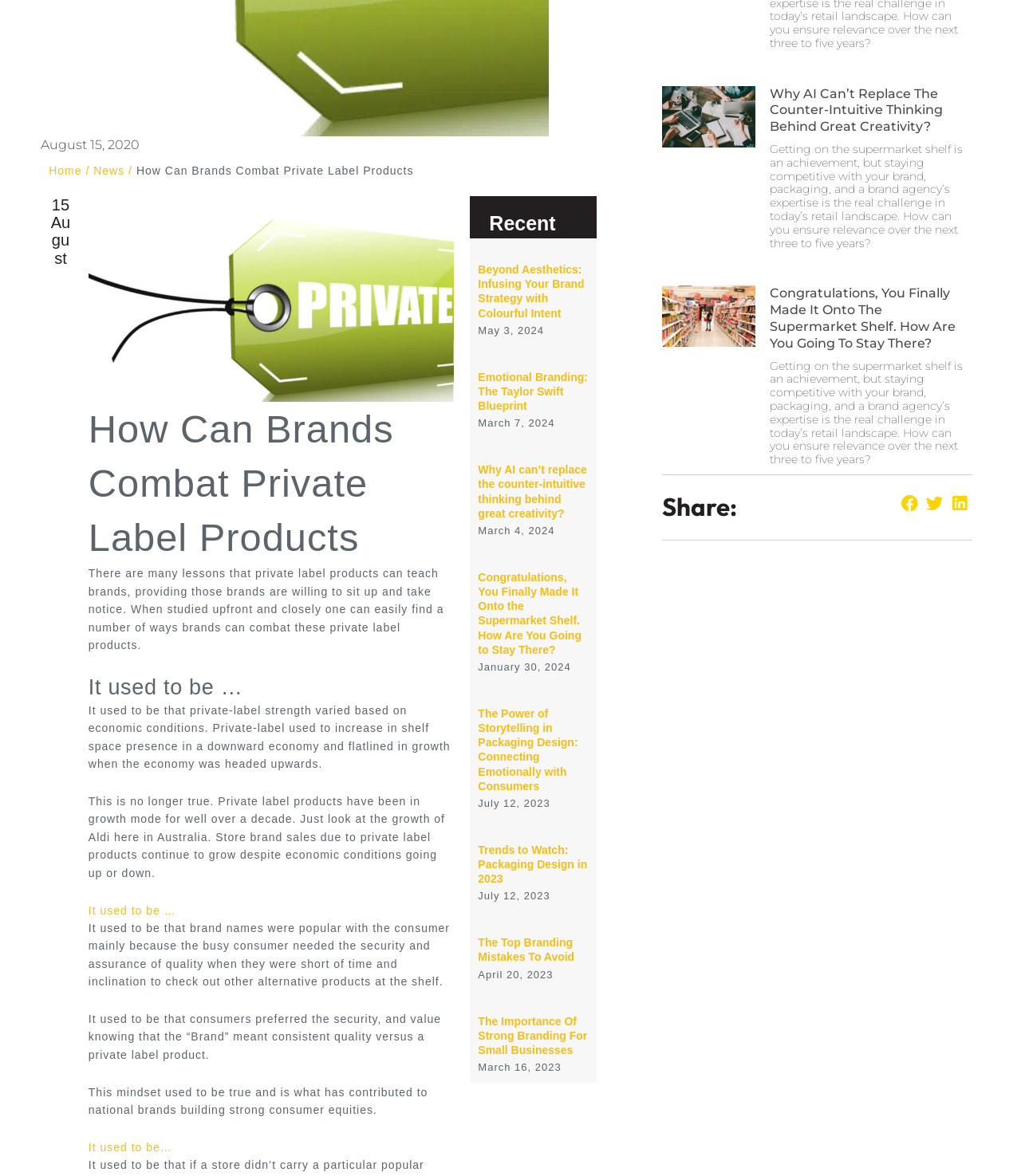Extract the bounding box of the UI element described as: "aria-label="Share on twitter"".

[0.903, 0.418, 0.928, 0.439]